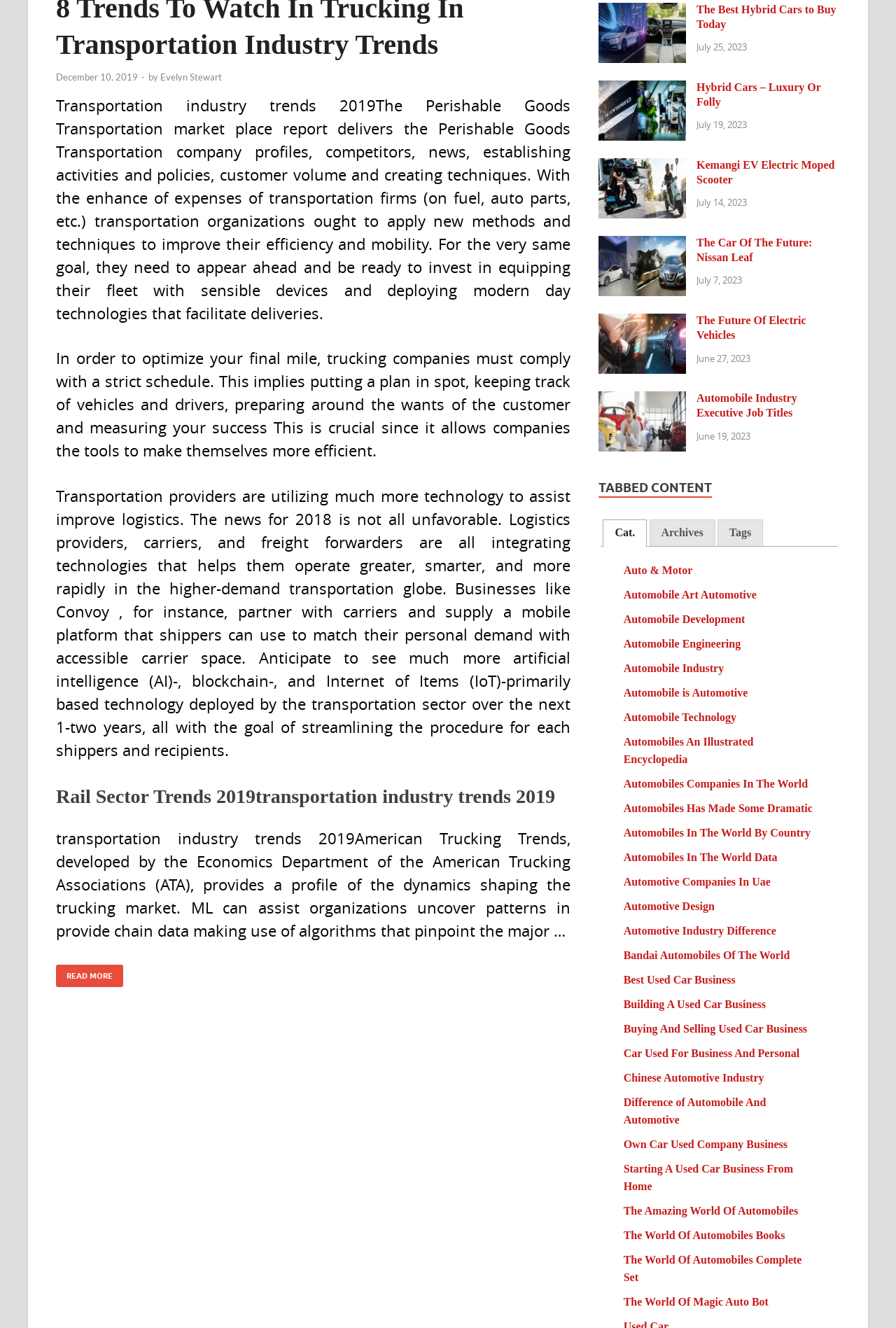Please identify the bounding box coordinates of where to click in order to follow the instruction: "Click on the 'Hybrid Cars - Luxury Or Folly' link".

[0.668, 0.063, 0.766, 0.072]